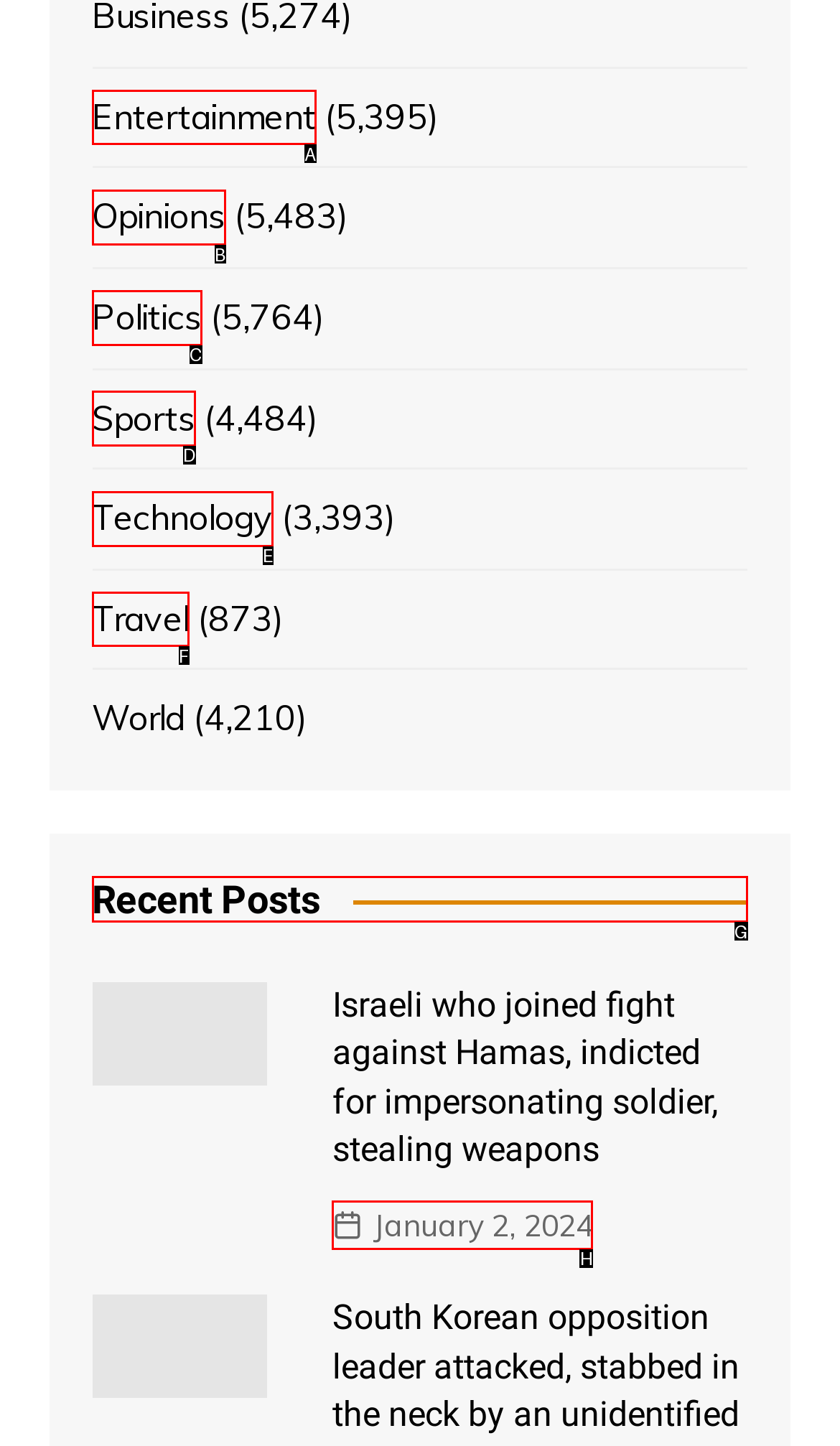Indicate which lettered UI element to click to fulfill the following task: Read Recent Posts
Provide the letter of the correct option.

G